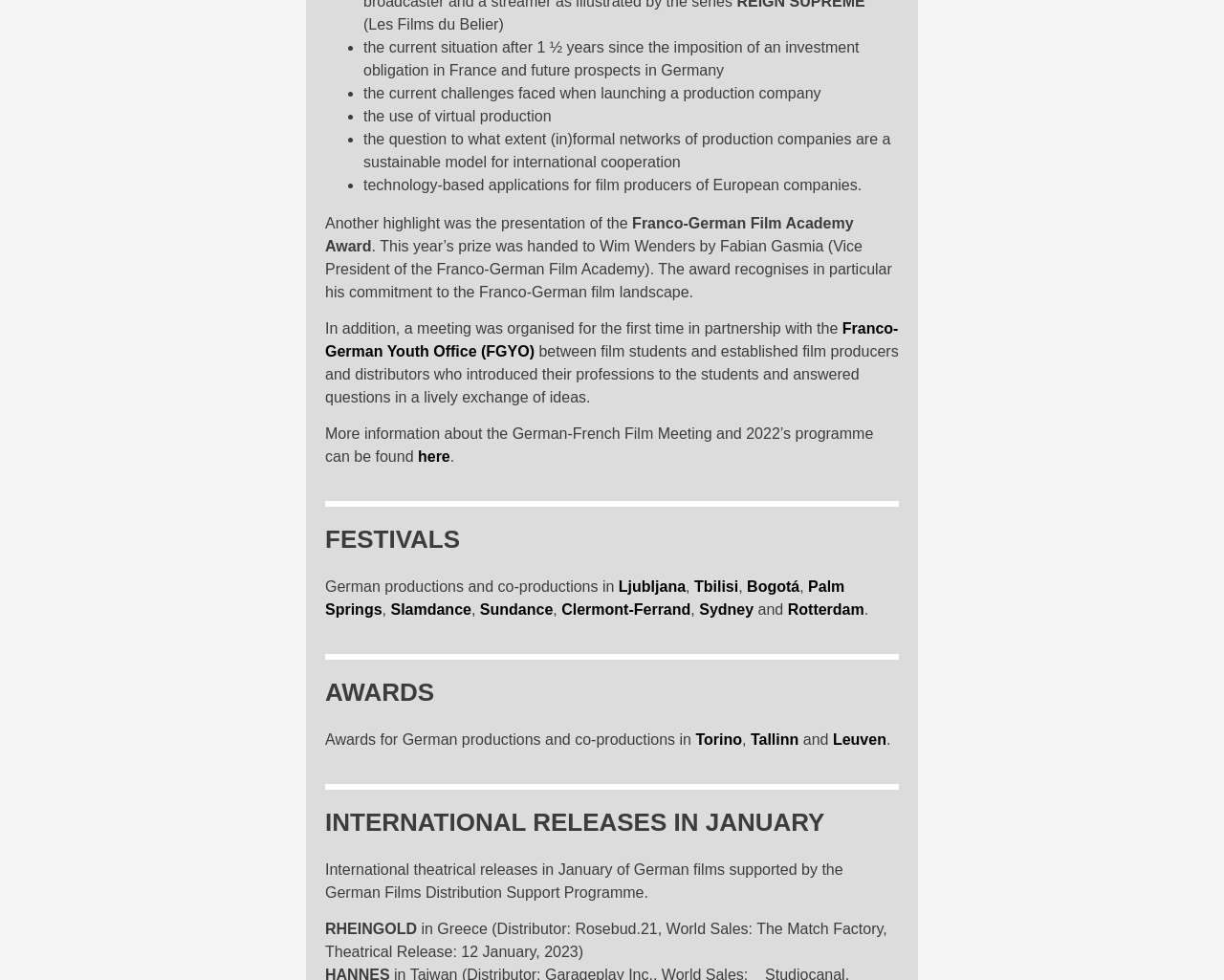Please determine the bounding box coordinates of the element's region to click for the following instruction: "visit the festival in Ljubljana".

[0.505, 0.59, 0.56, 0.607]